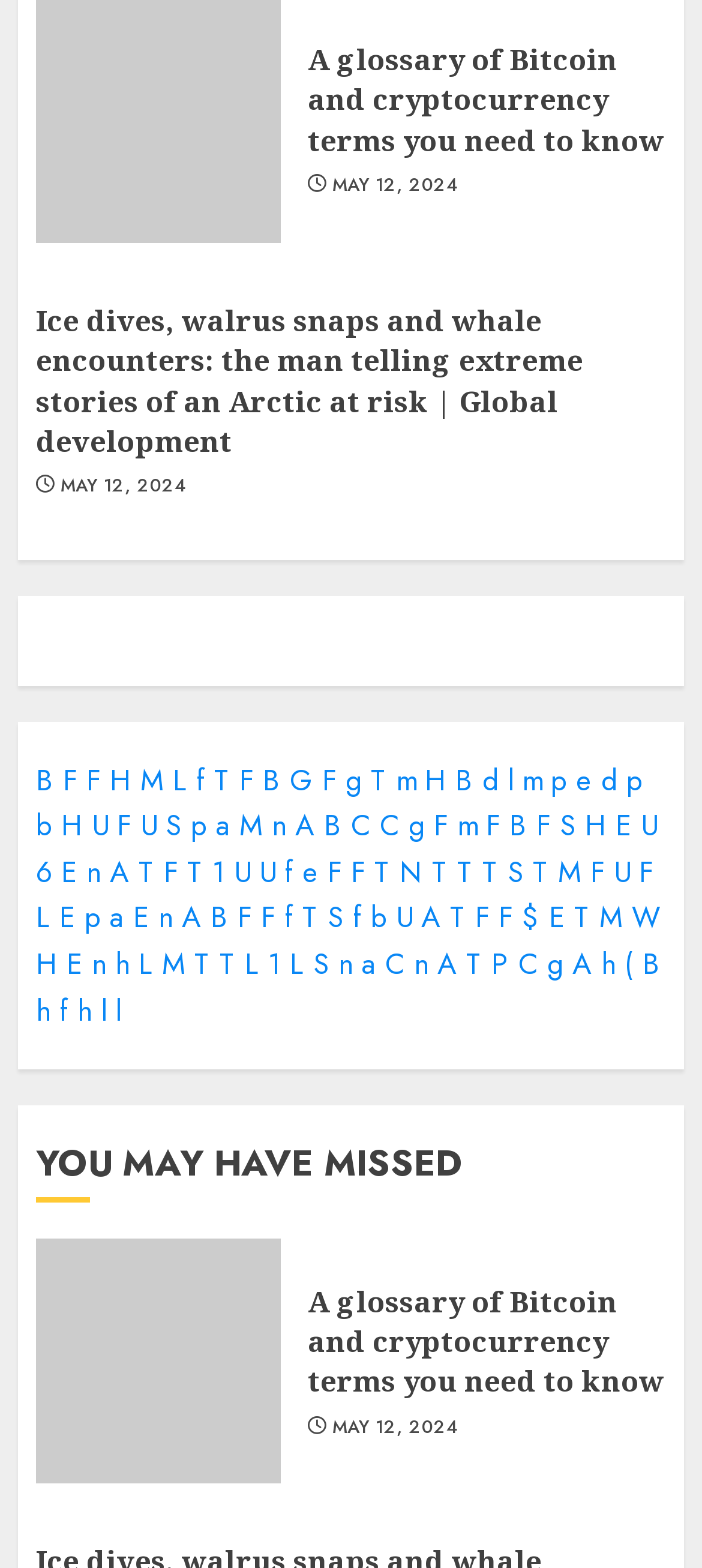How many articles are listed on this webpage?
Using the information from the image, provide a comprehensive answer to the question.

I counted the number of article headings on the webpage, which are 'A glossary of Bitcoin and cryptocurrency terms you need to know' and 'Ice dives, walrus snaps and whale encounters: the man telling extreme stories of an Arctic at risk | Global development'. Therefore, there are 2 articles listed on this webpage.